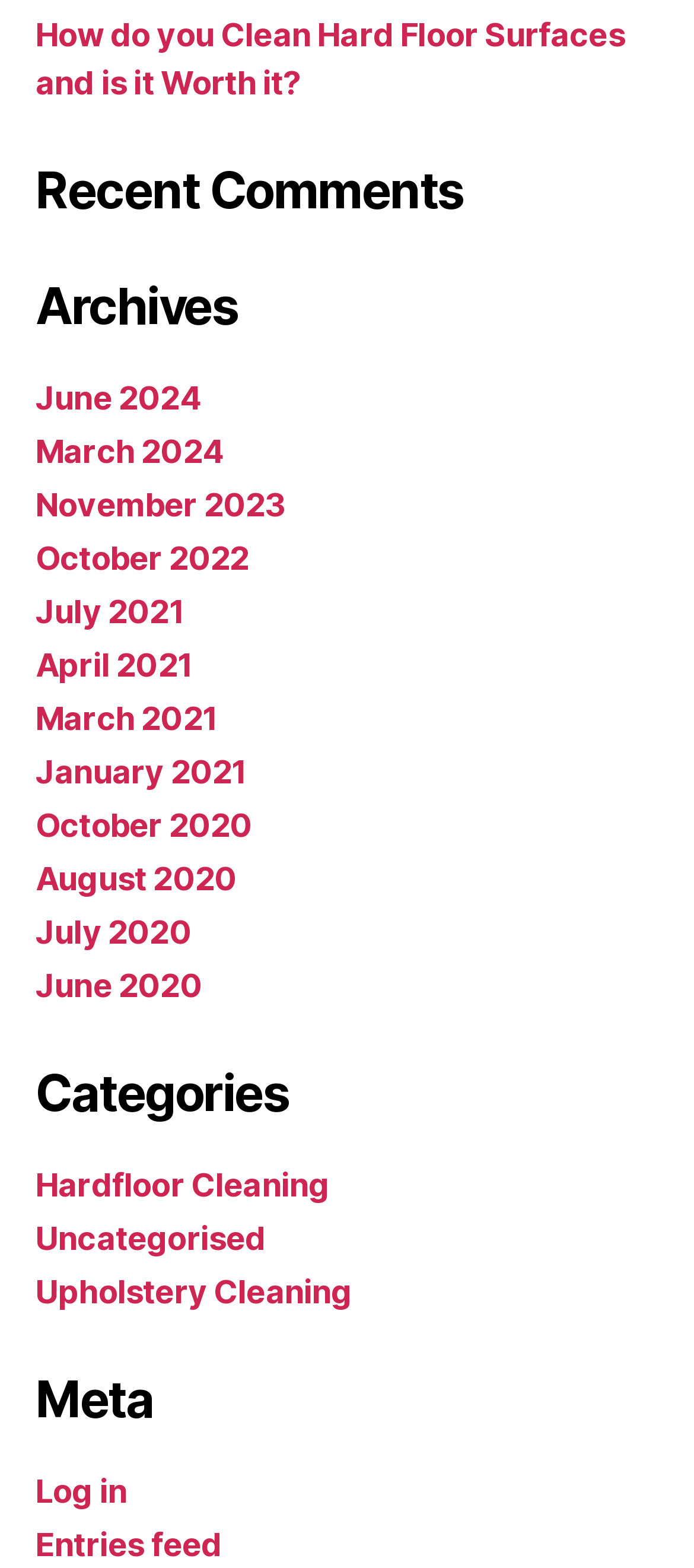What is the most recent month listed in the 'Archives' section?
Please provide a comprehensive answer to the question based on the webpage screenshot.

The 'Archives' section lists several months, and the most recent one is 'June 2024'.